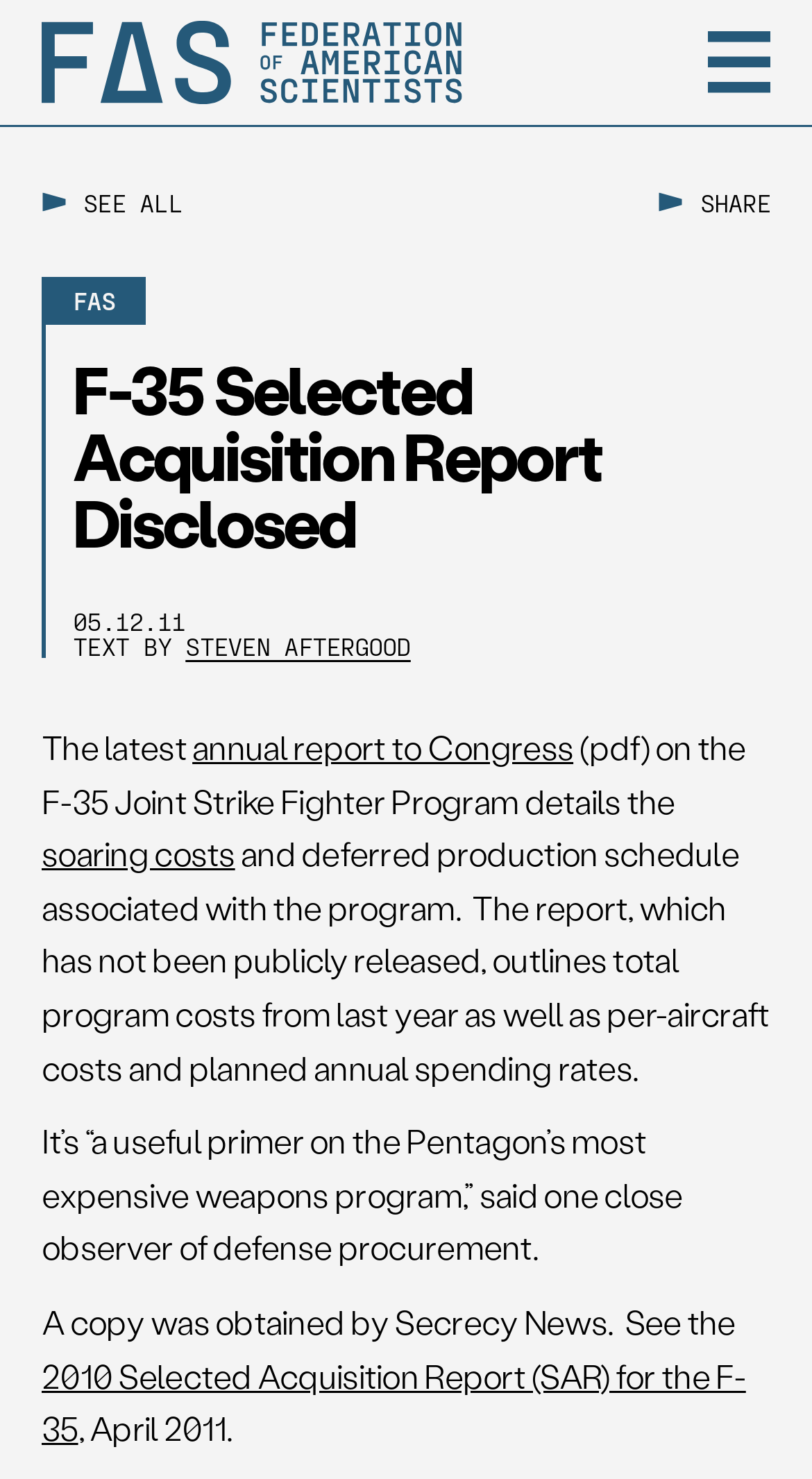Offer a meticulous caption that includes all visible features of the webpage.

The webpage is about the F-35 Joint Strike Fighter Program, specifically the latest annual report to Congress. At the top left, there is a link to the "Federation of American Scientists" website, accompanied by an image. On the top right, there is a button with an image. 

Below the top section, there is a header area that spans the entire width of the page. Within this area, there are several elements. On the left, there is a link to "SEE ALL" with a small image, and a button labeled "SHARE" with an image, positioned on the right. 

In the center of the header area, there are several lines of text. The main heading reads "F-35 Selected Acquisition Report Disclosed". Below this, there is a line of text that reads "FAS" and a date "05.12.11". The next line reads "TEXT BY" followed by a link to "STEVEN AFTERGOOD". 

The main content of the webpage starts below the header area. The text begins with "The latest" and is followed by a link to the "annual report to Congress". The report is described as detailing the "soaring costs" and "deferred production schedule associated with the program". The text continues to outline the contents of the report, including total program costs, per-aircraft costs, and planned annual spending rates. 

There is a quote from a close observer of defense procurement, describing the report as "a useful primer on the Pentagon’s most expensive weapons program". The text concludes with a statement that a copy of the report was obtained by Secrecy News, and provides a link to the "2010 Selected Acquisition Report (SAR) for the F-35", dated April 2011.